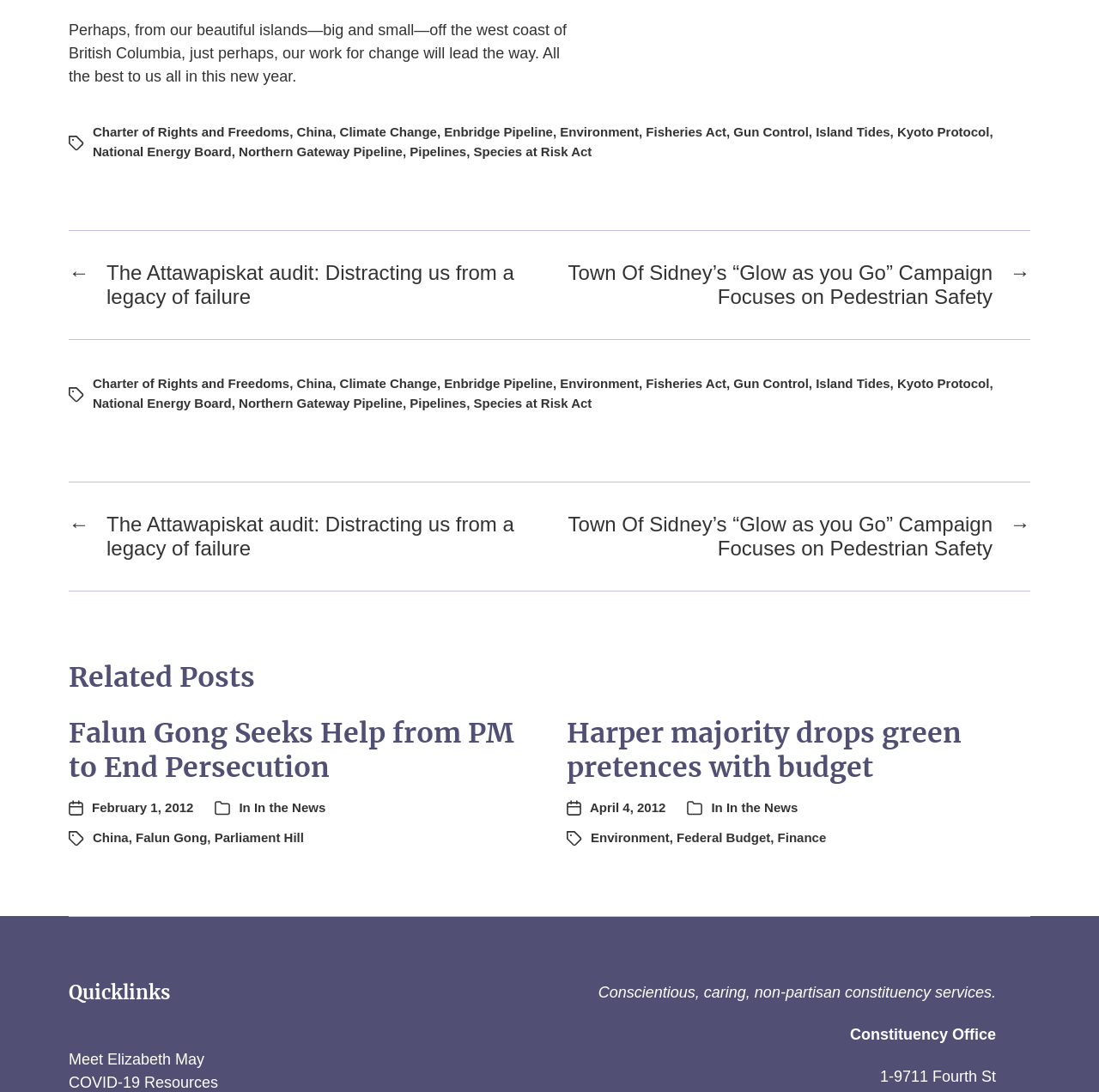Find the bounding box coordinates of the clickable element required to execute the following instruction: "Read the 'Falun Gong Seeks Help from PM to End Persecution' article". Provide the coordinates as four float numbers between 0 and 1, i.e., [left, top, right, bottom].

[0.062, 0.656, 0.468, 0.719]